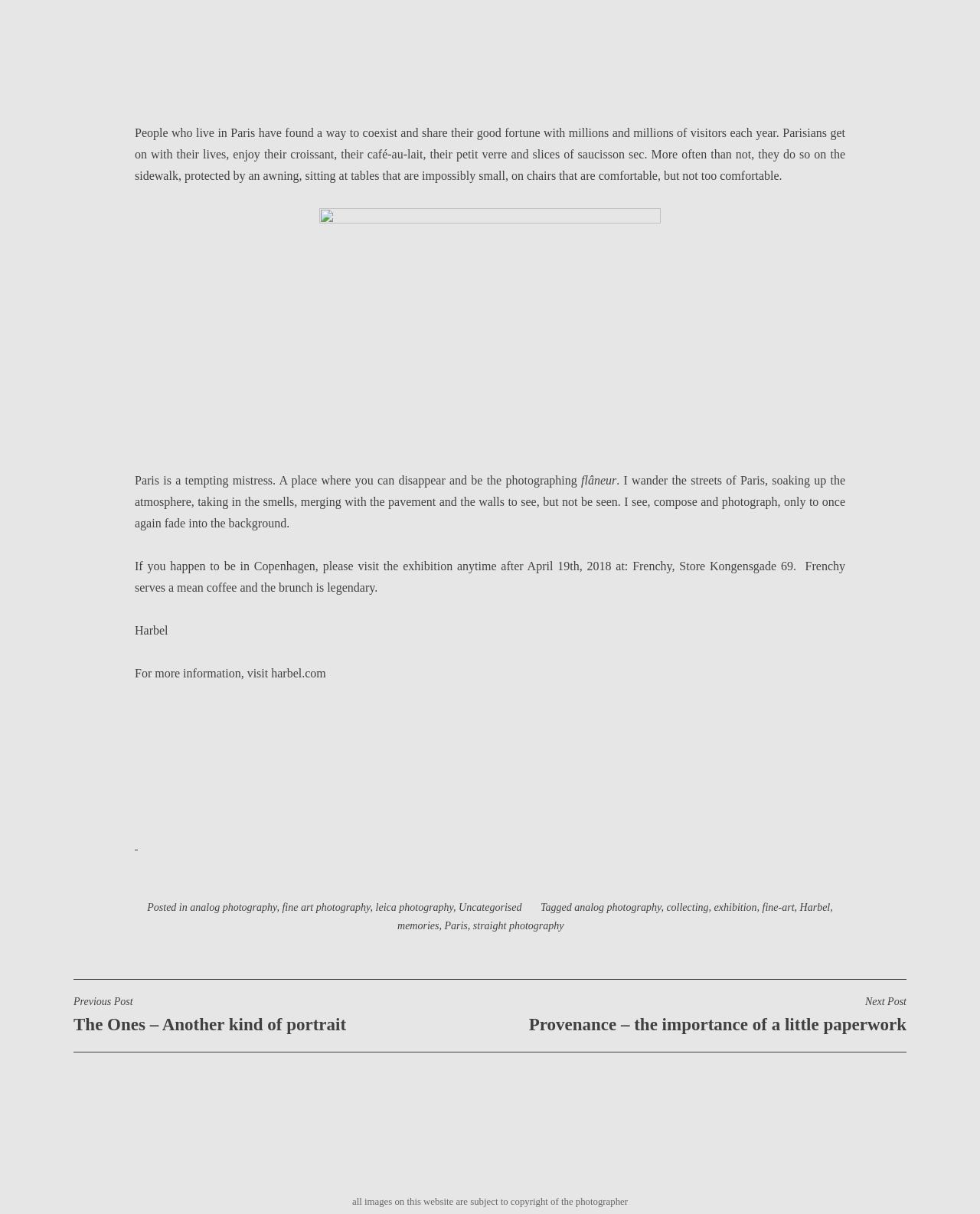Locate the bounding box of the UI element defined by this description: "fine art photography". The coordinates should be given as four float numbers between 0 and 1, formatted as [left, top, right, bottom].

[0.288, 0.735, 0.378, 0.745]